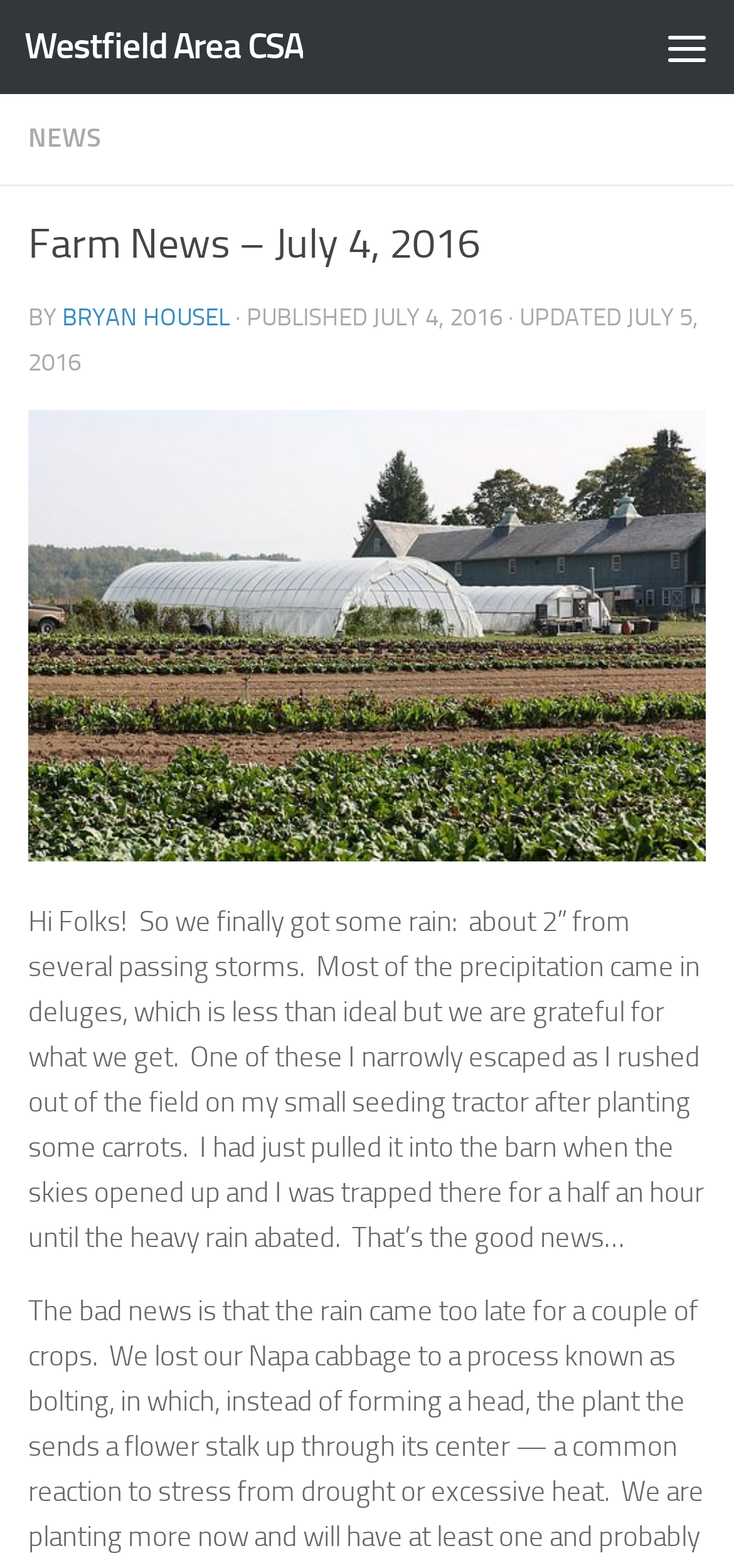What is the date of the farm news update?
Analyze the image and deliver a detailed answer to the question.

I found the answer by looking at the updated date information, which is displayed below the title 'Farm News – July 4, 2016'.